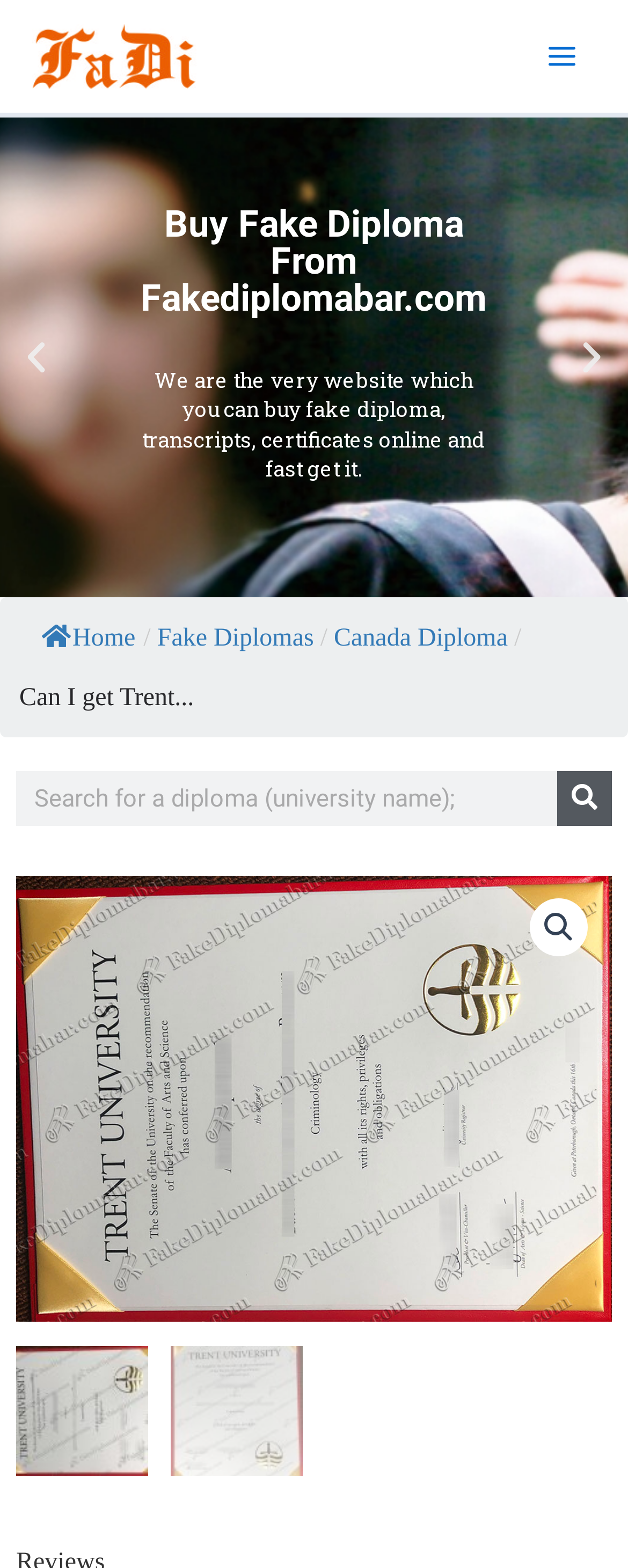Please identify the bounding box coordinates of the area I need to click to accomplish the following instruction: "Go to 'Home' page".

[0.067, 0.398, 0.216, 0.415]